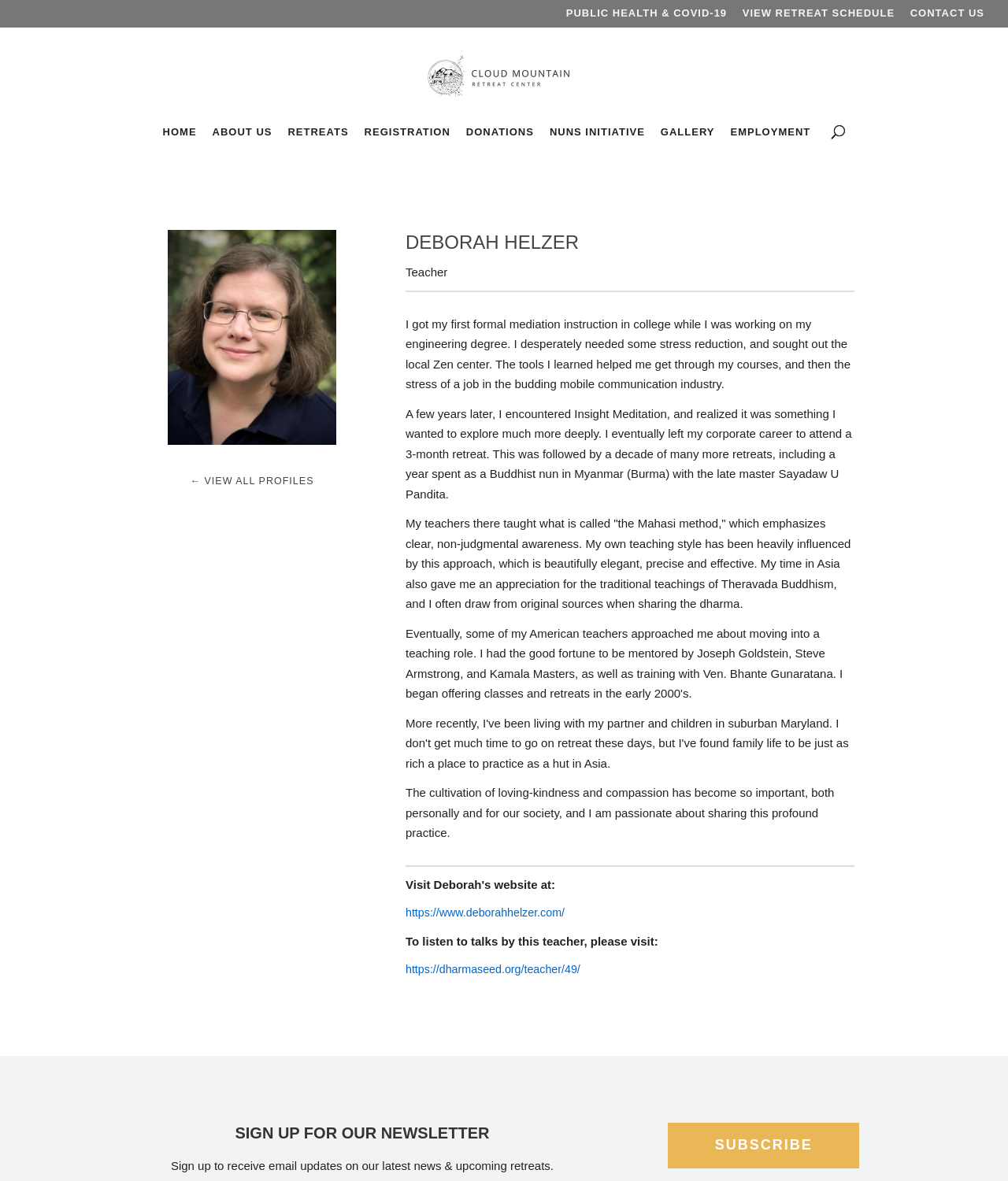How many links are present in the top navigation bar?
Based on the image, provide your answer in one word or phrase.

7